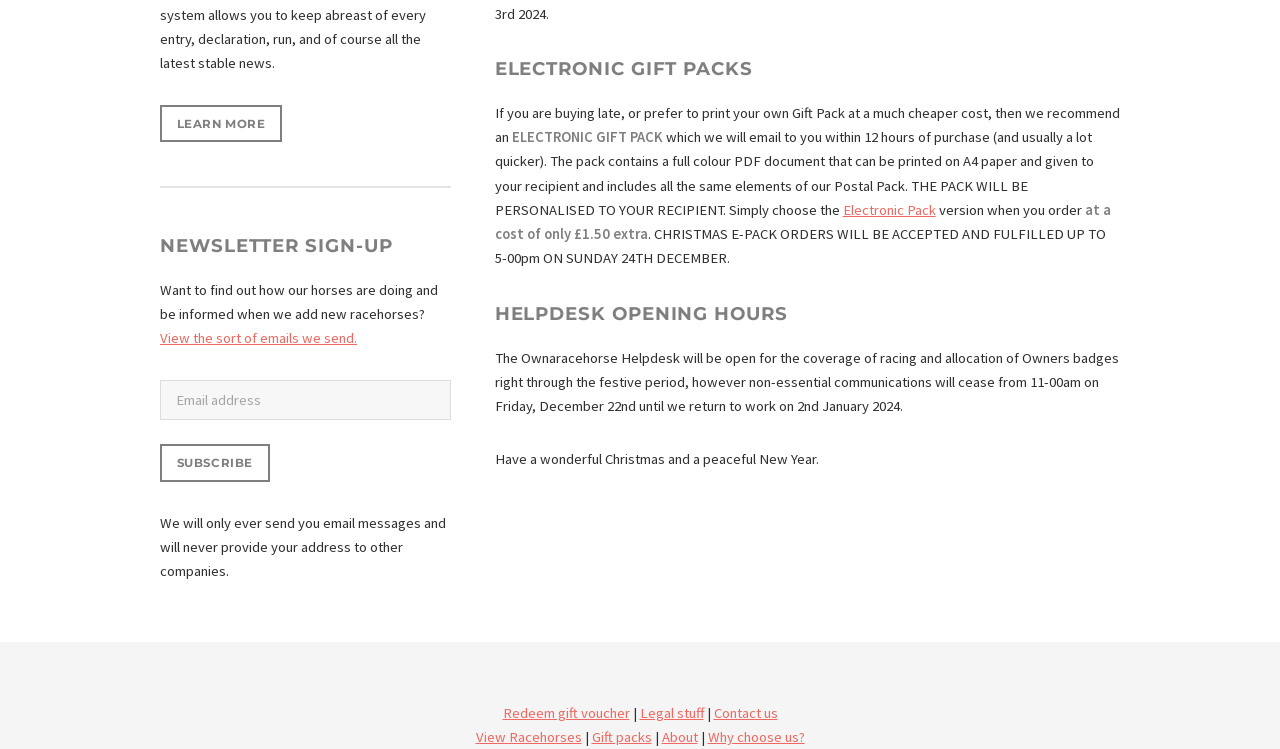Analyze the image and provide a detailed answer to the question: When will the Helpdesk be closed during the festive period?

According to the 'HELPDESK OPENING HOURS' section, the Helpdesk will be closed for non-essential communications from 11-00am on Friday, December 22nd until they return to work on 2nd January 2024.